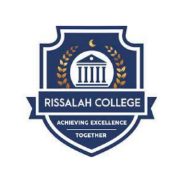What phrase is inscribed beneath the shield?
Use the information from the image to give a detailed answer to the question.

The caption states that beneath the shield, the phrase 'ACHIEVING EXCELLENCE TOGETHER' is inscribed, emphasizing the collaborative spirit of the college community.